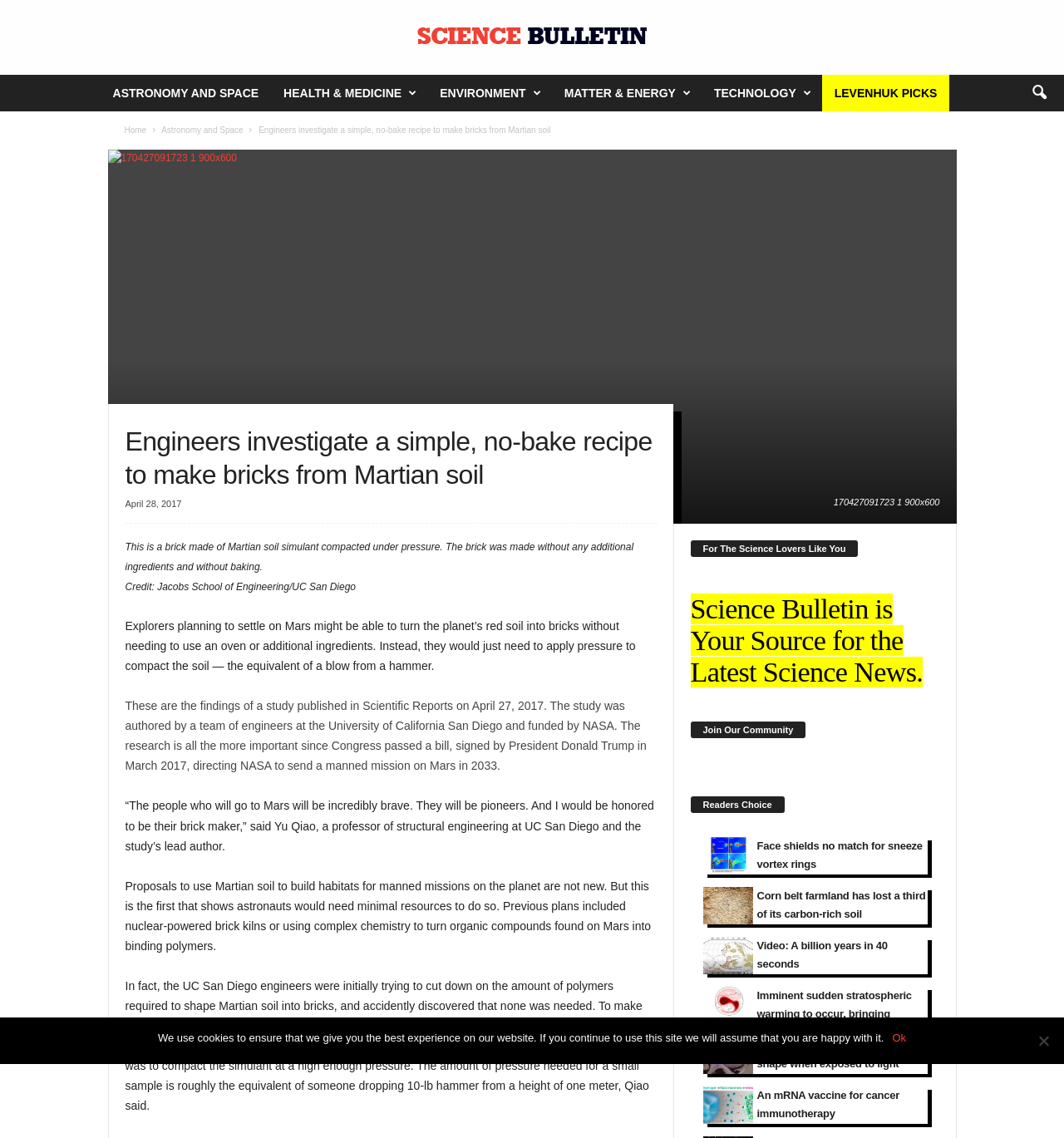Please provide a one-word or short phrase answer to the question:
What is the name of the professor who led the research?

Yu Qiao